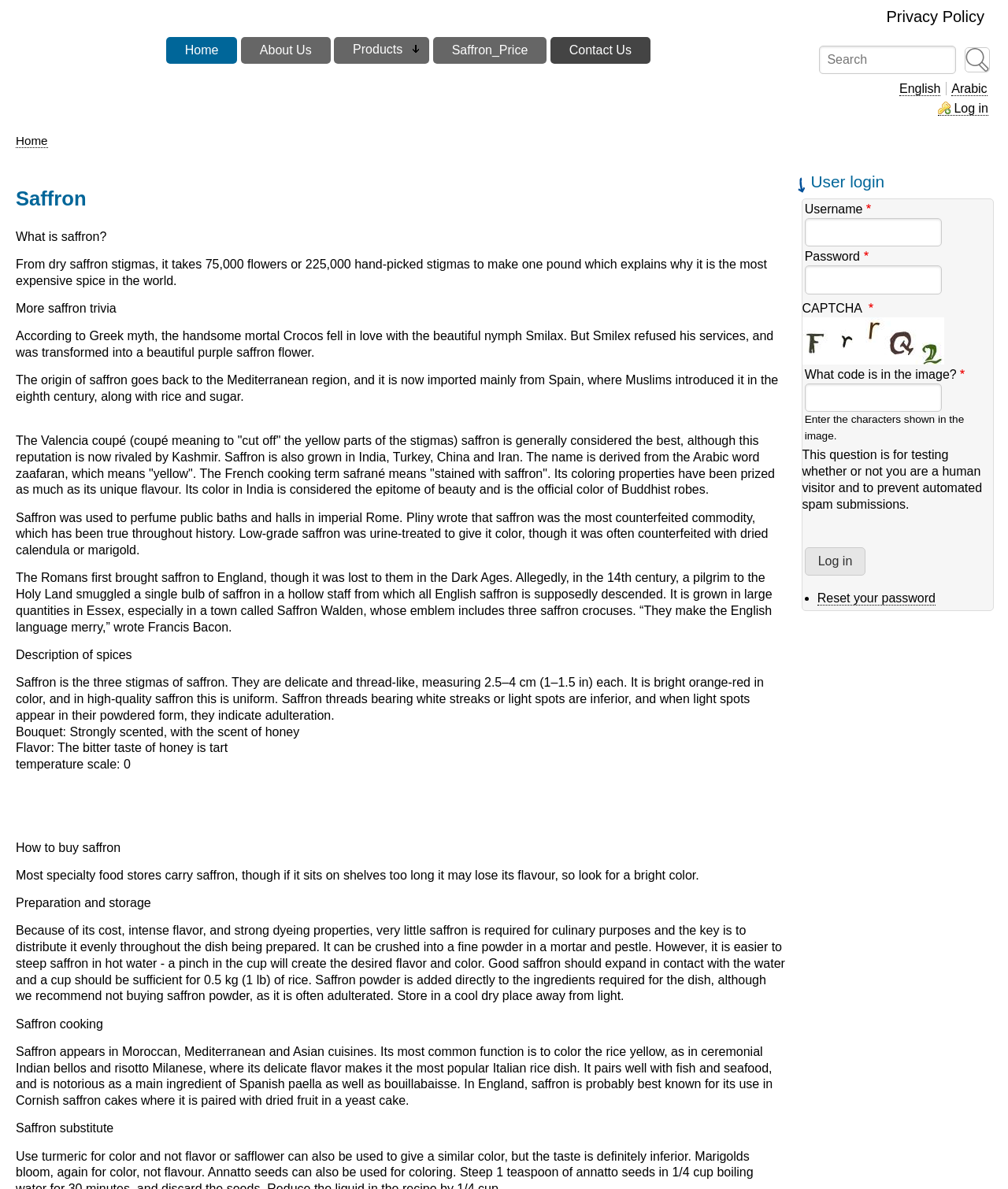Please provide a detailed answer to the question below by examining the image:
What is the recommended way to use saffron in recipes?

Based on the webpage content, 'it is easier to steep saffron in hot water - a pinch in the cup will create the desired flavor and color.' This statement indicates that the recommended way to use saffron in recipes is to steep it in hot water.